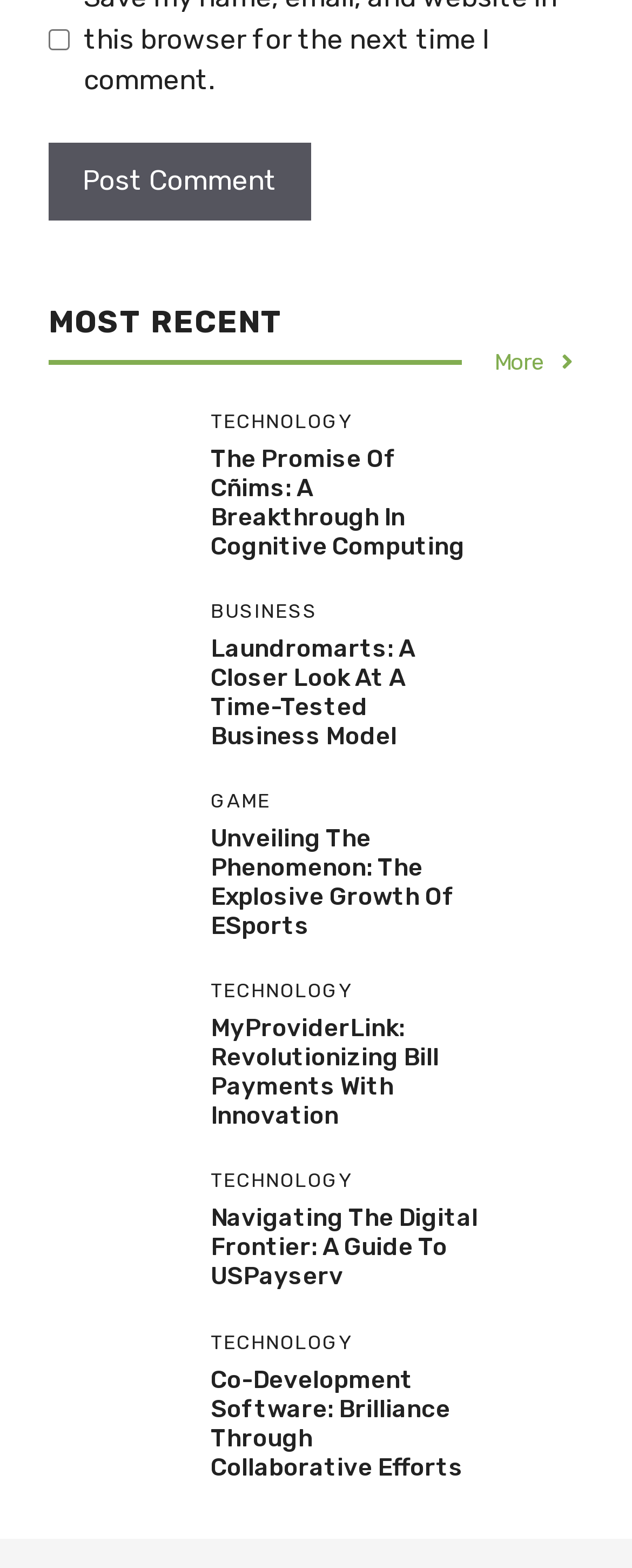Determine the bounding box coordinates of the section to be clicked to follow the instruction: "Click the 'Post Comment' button". The coordinates should be given as four float numbers between 0 and 1, formatted as [left, top, right, bottom].

[0.077, 0.091, 0.492, 0.141]